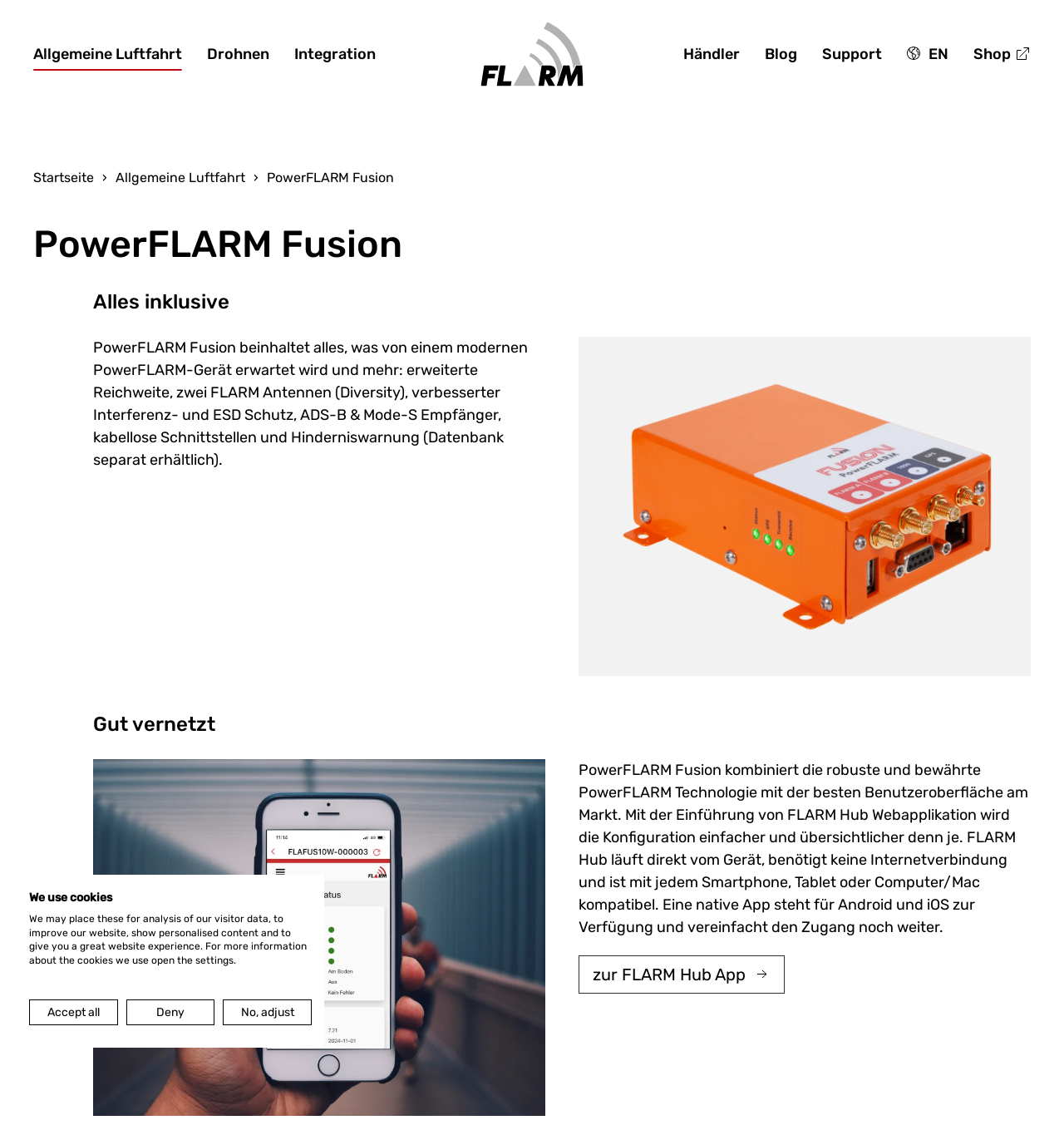Please locate the bounding box coordinates of the region I need to click to follow this instruction: "Go to the 'Händler' page".

[0.642, 0.026, 0.695, 0.07]